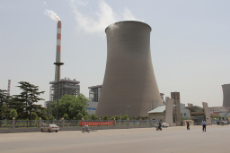Detail the scene shown in the image extensively.

The image showcases a significant industrial landscape featuring a large cooling tower associated with a coal or gas-fired power plant. This cooling tower stands prominently in the foreground, characterized by its cylindrical shape and the distinctive vapor plume rising from its top, indicative of the cooling process used in energy production. To the left, a tall smokestack releases white smoke into the atmosphere, suggesting active operations within the facility. The background features additional structures, likely part of the power plant, surrounded by greenery and a well-maintained area, reflecting efforts to integrate industrial activity within a more natural setting. The scene provides a visual context to discussions about energy production in China, highlighting the ongoing transition towards lower carbon emissions and the complex challenges in energy security.